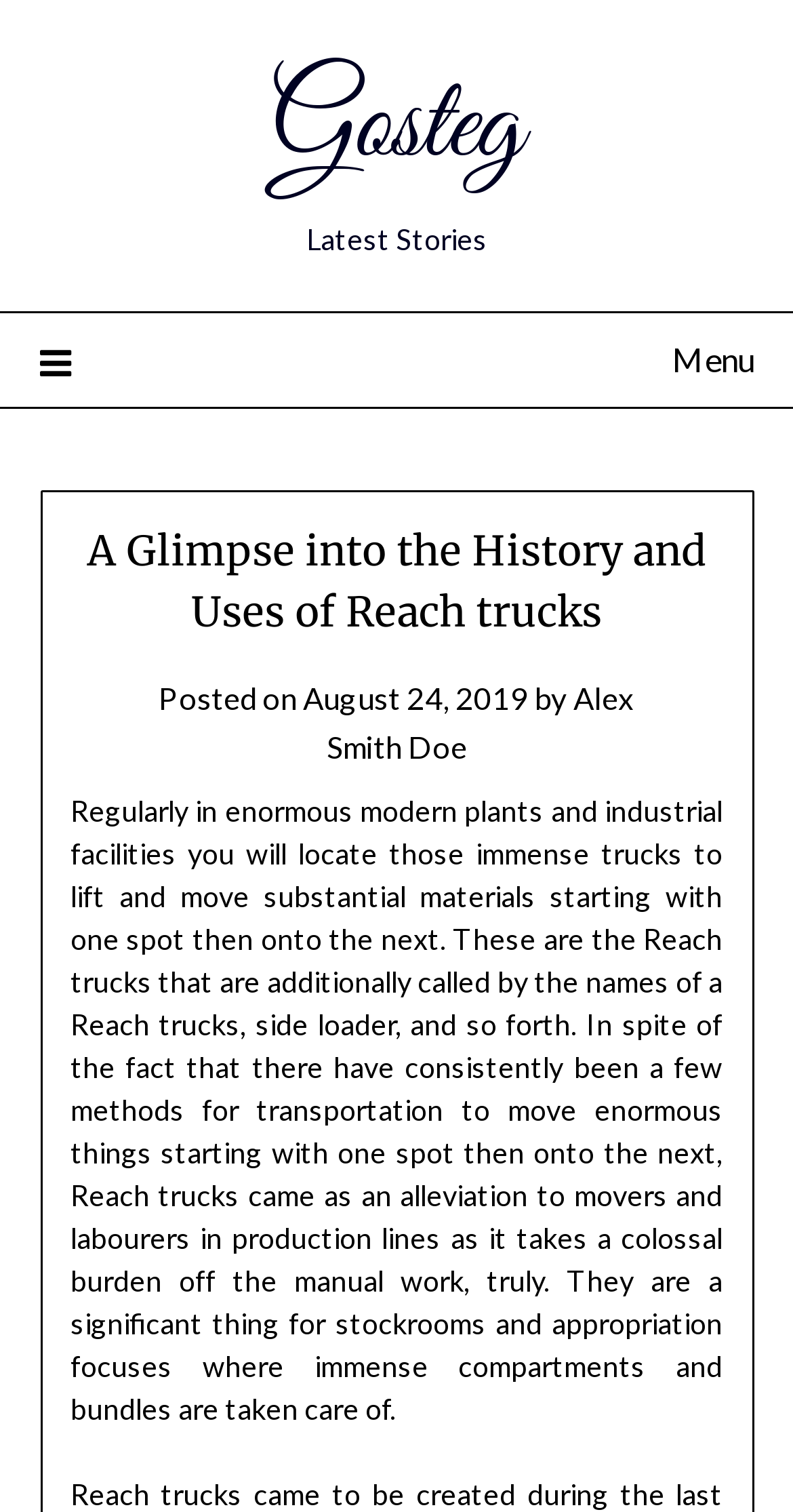Who is the author of the latest article?
Your answer should be a single word or phrase derived from the screenshot.

Alex Smith Doe